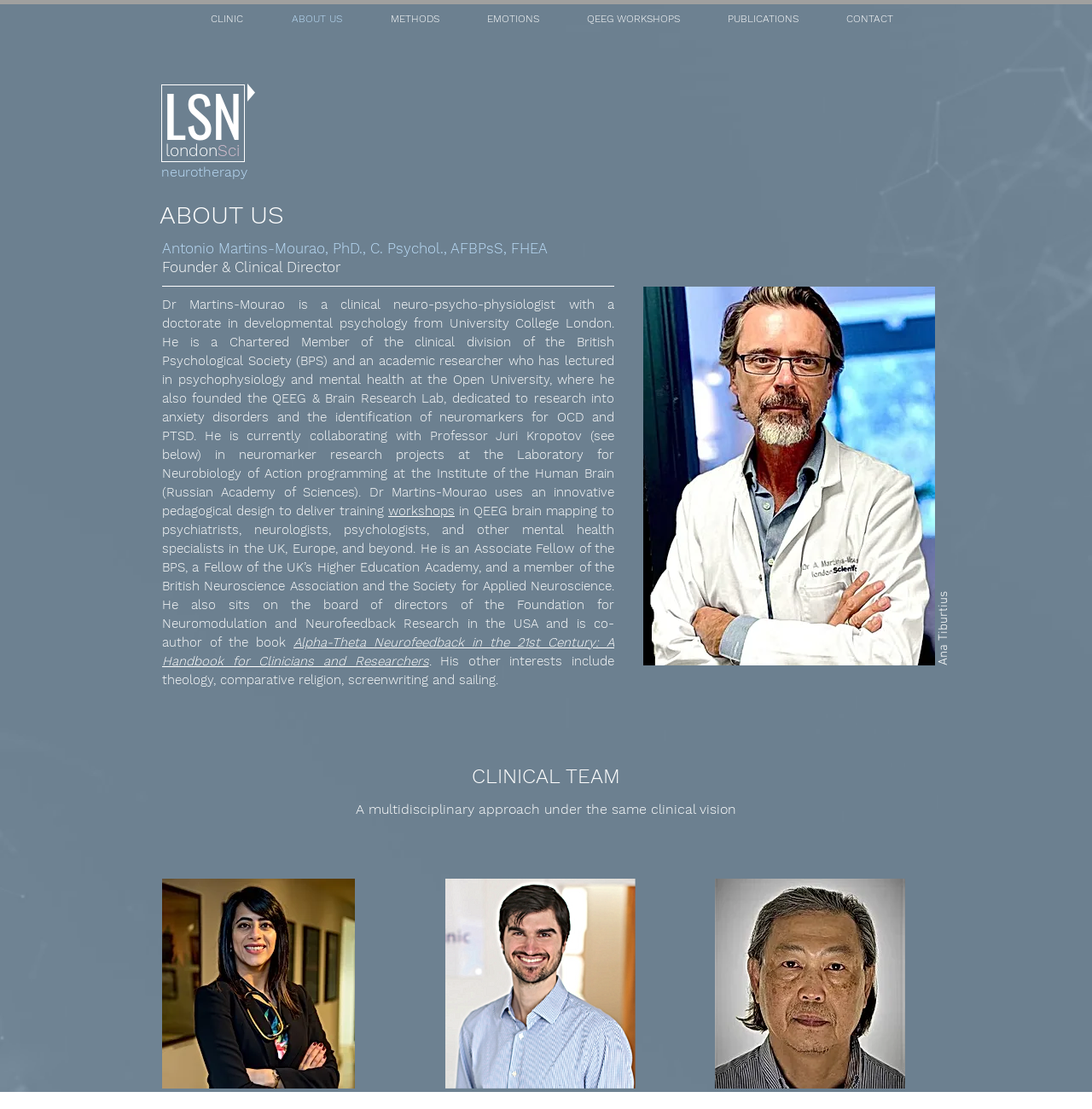Identify the bounding box coordinates for the UI element described by the following text: "ABOUT US". Provide the coordinates as four float numbers between 0 and 1, in the format [left, top, right, bottom].

[0.245, 0.0, 0.335, 0.035]